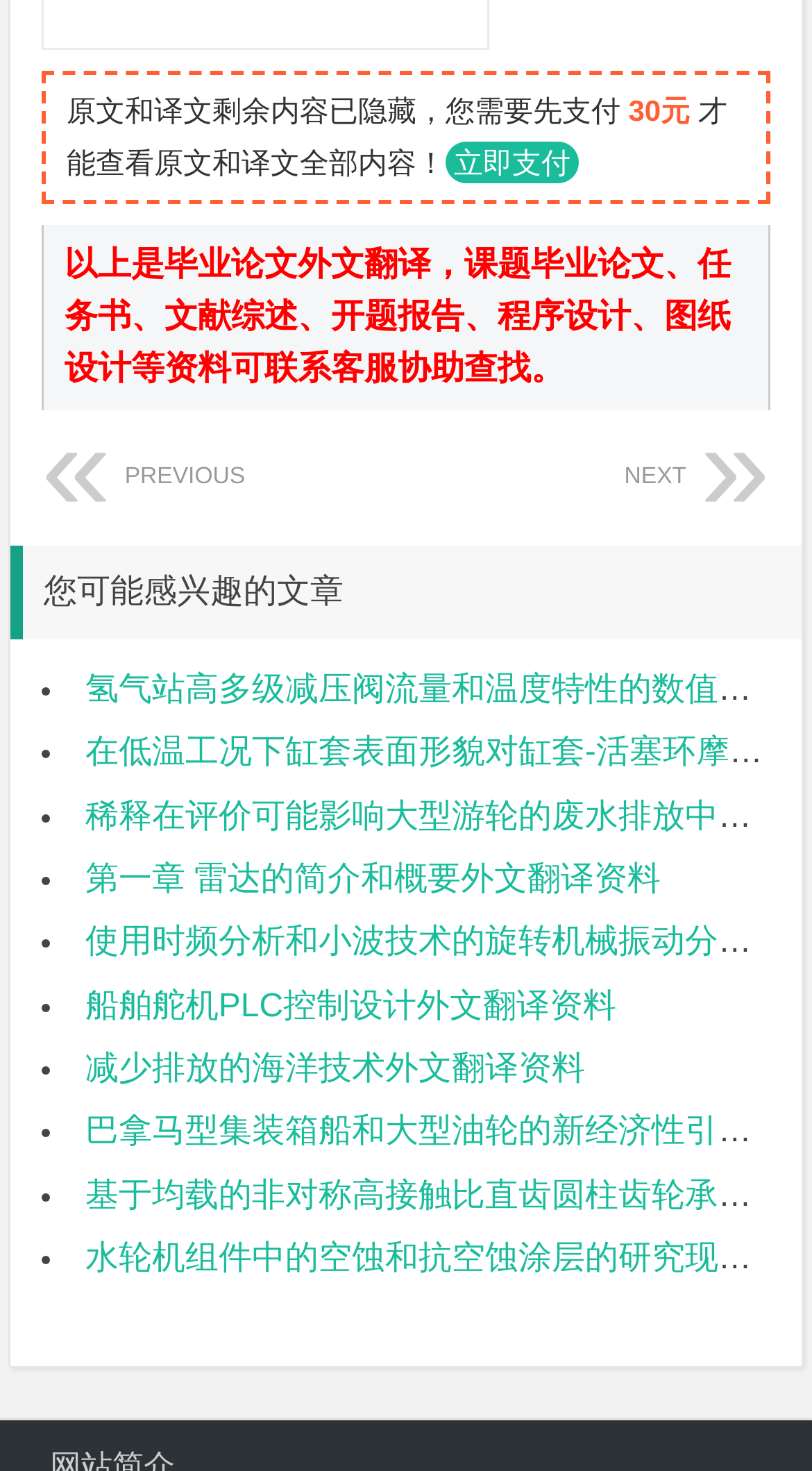Show the bounding box coordinates for the HTML element as described: "船舶舵机PLC控制设计外文翻译资料".

[0.105, 0.672, 0.759, 0.696]